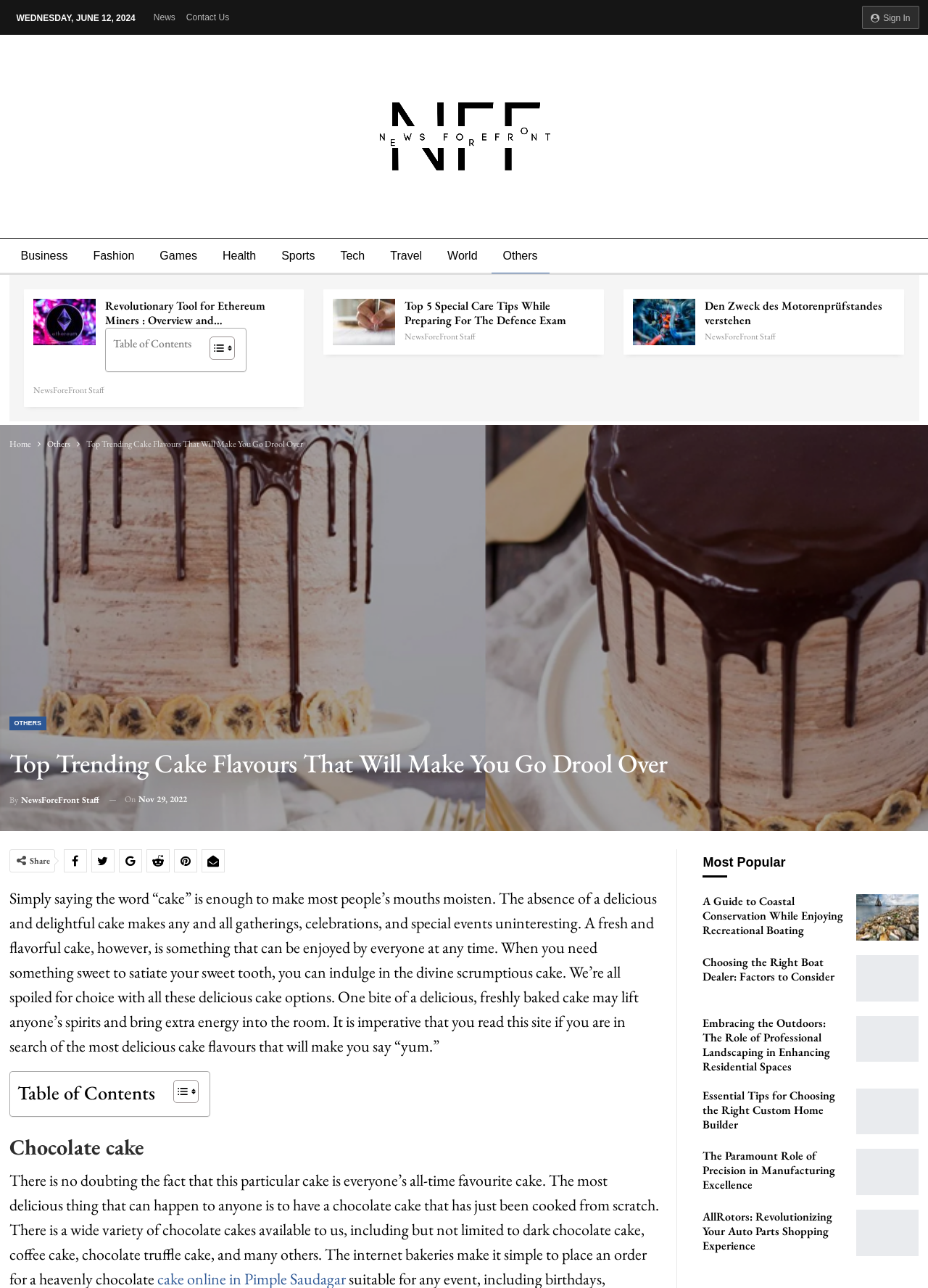Provide a thorough summary of the webpage.

This webpage is a news article from News Forefront, with the title "Top Trending Cake Flavours That Will Make You Go Drool Over". At the top of the page, there is a sign-in button and a date display showing "WEDNESDAY, JUNE 12, 2024". Below this, there are links to various news categories, including Business, Fashion, Games, Health, Sports, Tech, Travel, and World.

The main content of the page is divided into two sections. On the left side, there is a navigation menu with links to Home, Others, and a breadcrumb trail showing the current article's location. Below this, there is a heading with the article title, followed by a link to the author, NewsForeFront Staff, and a timestamp showing the publication date, November 29, 2022.

The main article content is a long paragraph of text that discusses the importance of cake in social gatherings and celebrations. The text is accompanied by a table of contents button, which allows users to navigate to specific sections of the article.

On the right side of the page, there is a sidebar with a heading "Most Popular" and a list of links to other news articles, including "A Guide to Coastal Conservation While Enjoying Recreational Boating", "Choosing the Right Boat Dealer: Factors to Consider", and several others.

Throughout the page, there are various social media sharing buttons and links to other related articles. At the bottom of the page, there is a section with a heading "Chocolate cake", which appears to be a subheading or a separate section of the article.